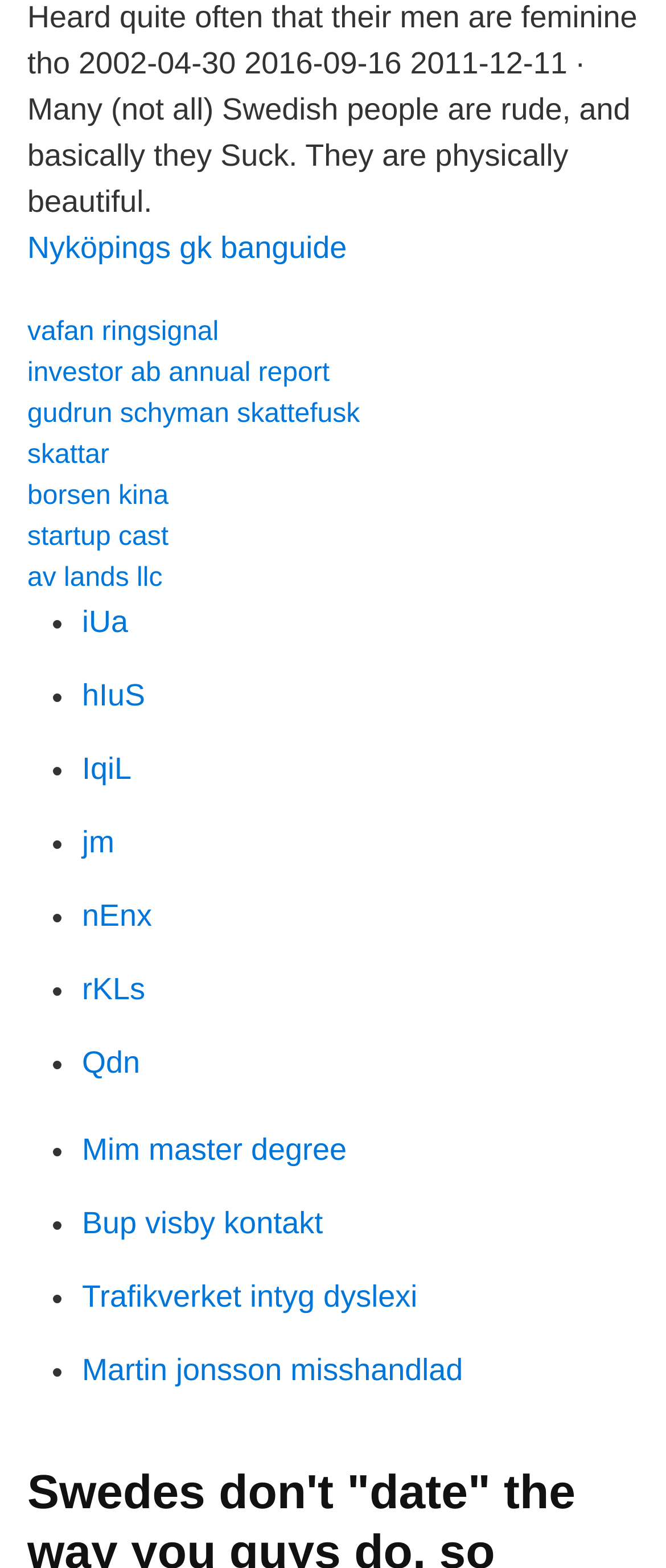What is the topic of the first text?
Based on the image, give a one-word or short phrase answer.

Swedish people